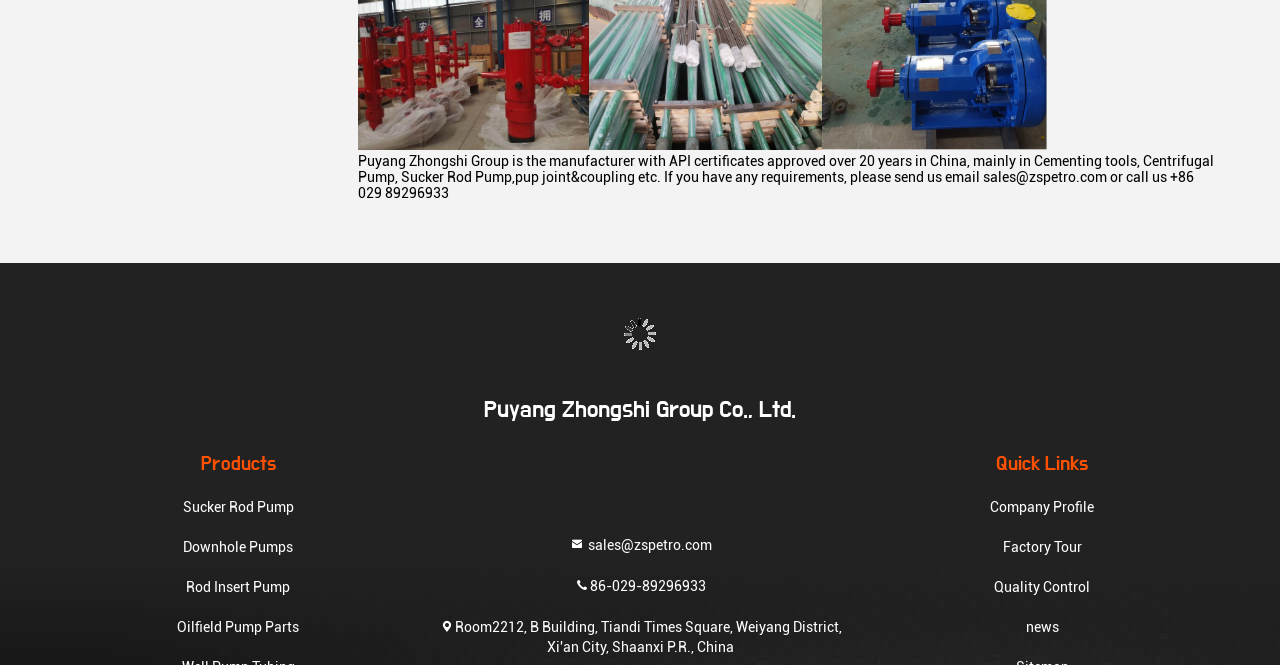Locate the bounding box coordinates of the element you need to click to accomplish the task described by this instruction: "learn about Sucker Rod Pump".

[0.143, 0.748, 0.229, 0.808]